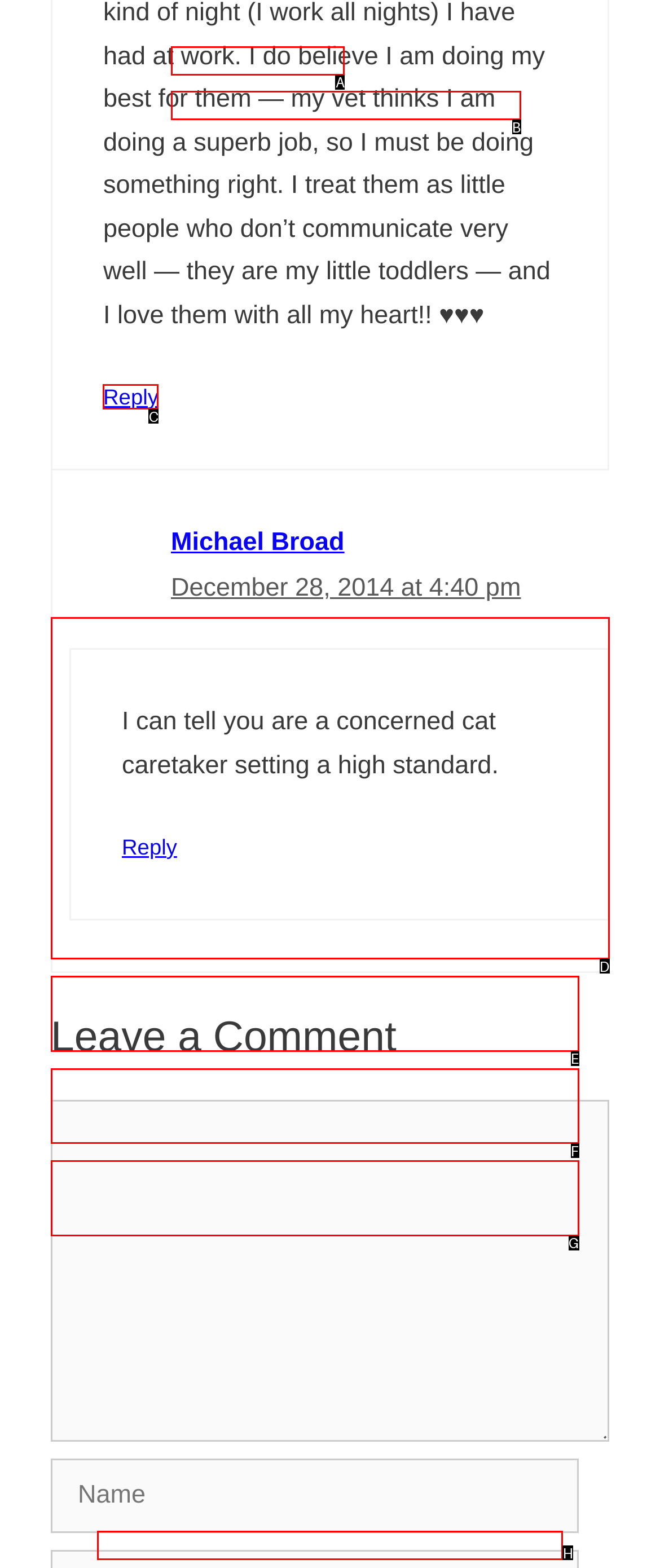Identify the letter of the option to click in order to Reply to Diane Ricciardi Stewart. Answer with the letter directly.

C